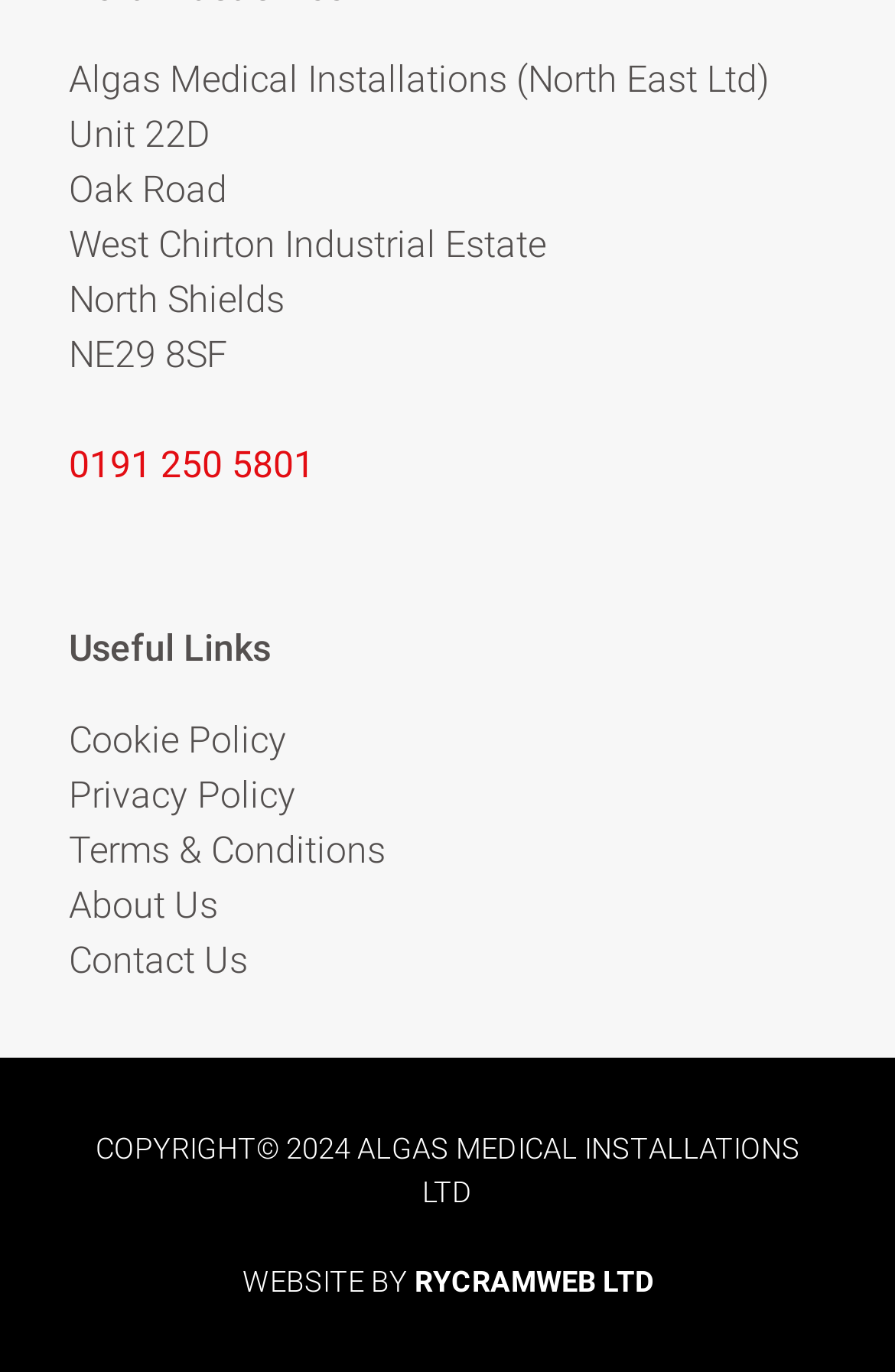Based on the visual content of the image, answer the question thoroughly: What is the company name?

The company name can be found at the top of the webpage, which is 'Algas Medical Installations (North East Ltd)'.